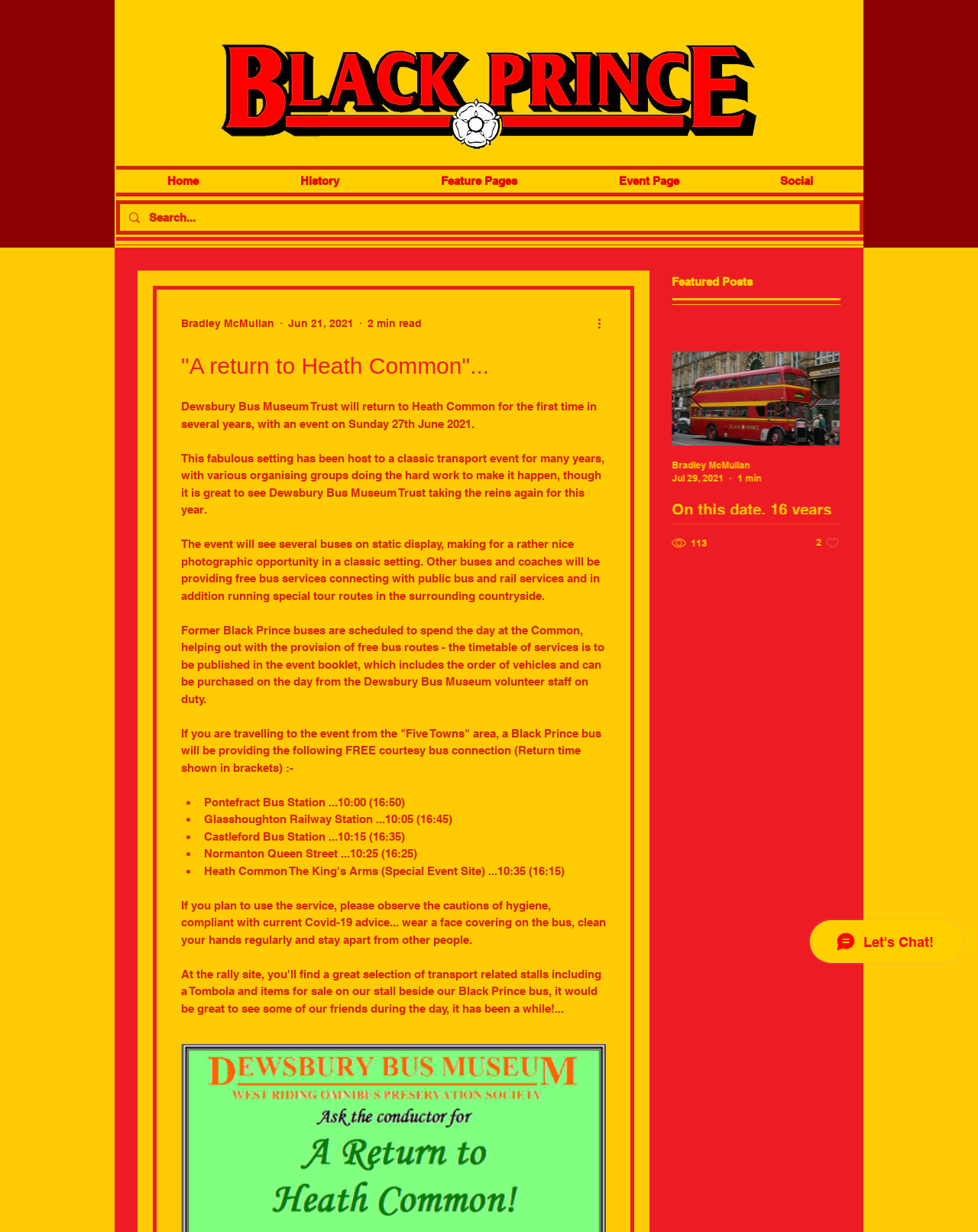What is the caution mentioned for using the bus service?
Using the image provided, answer with just one word or phrase.

Wear a face covering